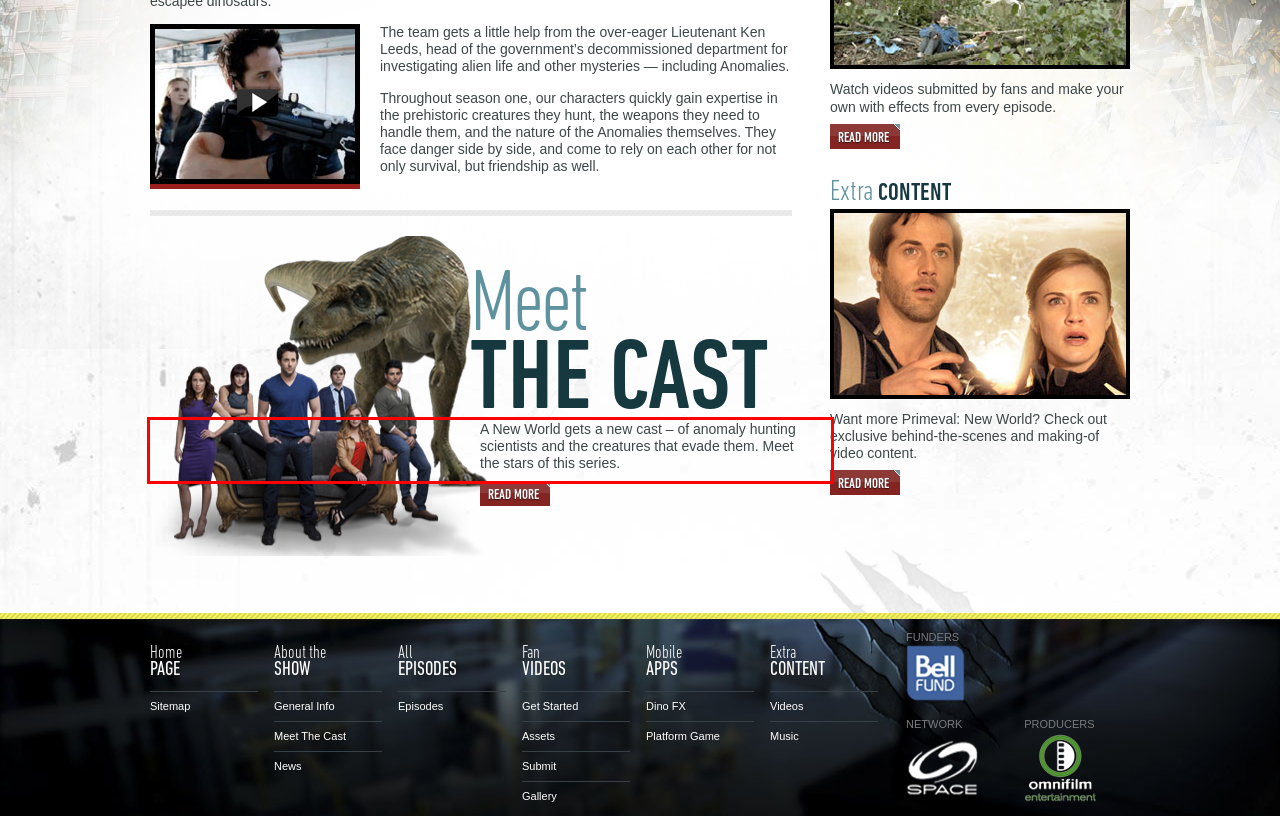Identify the text within the red bounding box on the webpage screenshot and generate the extracted text content.

A New World gets a new cast – of anomaly hunting scientists and the creatures that evade them. Meet the stars of this series.